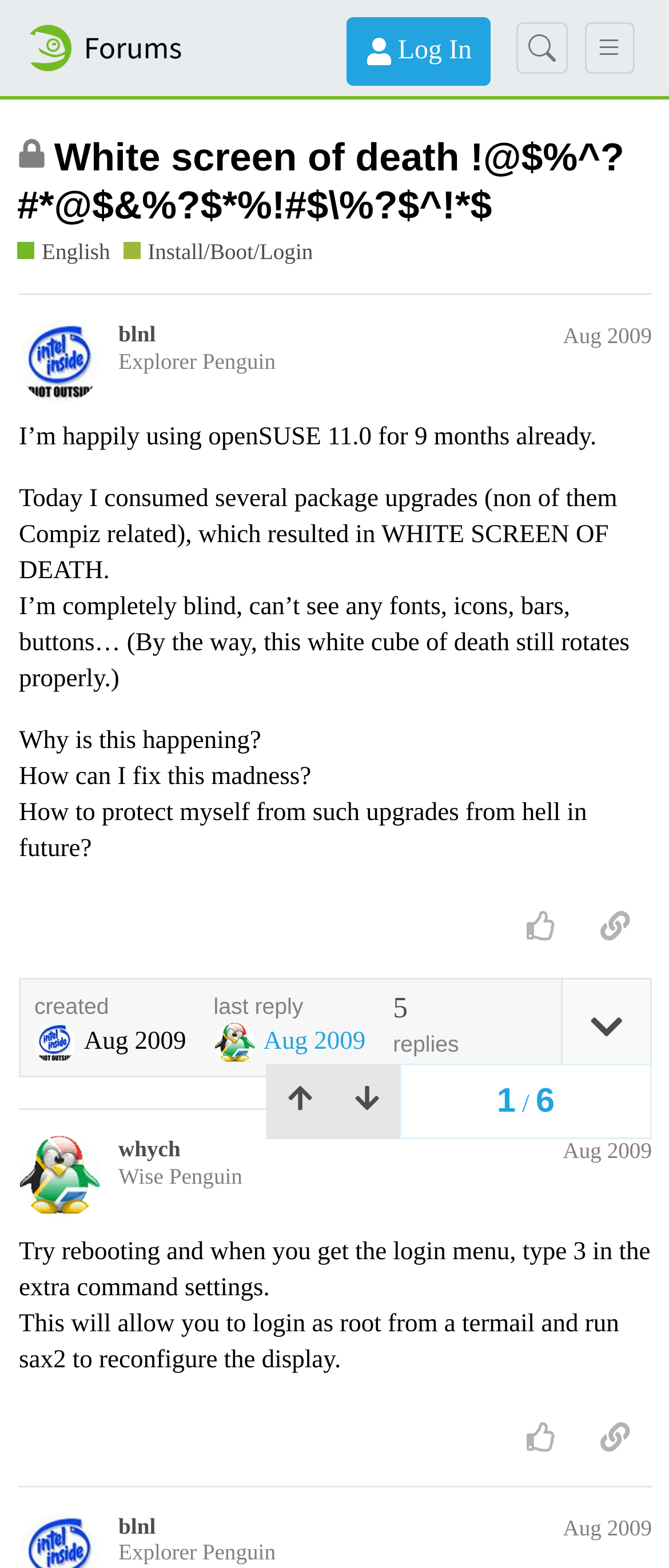Identify the bounding box coordinates of the clickable region necessary to fulfill the following instruction: "View post details". The bounding box coordinates should be four float numbers between 0 and 1, i.e., [left, top, right, bottom].

[0.838, 0.624, 0.972, 0.686]